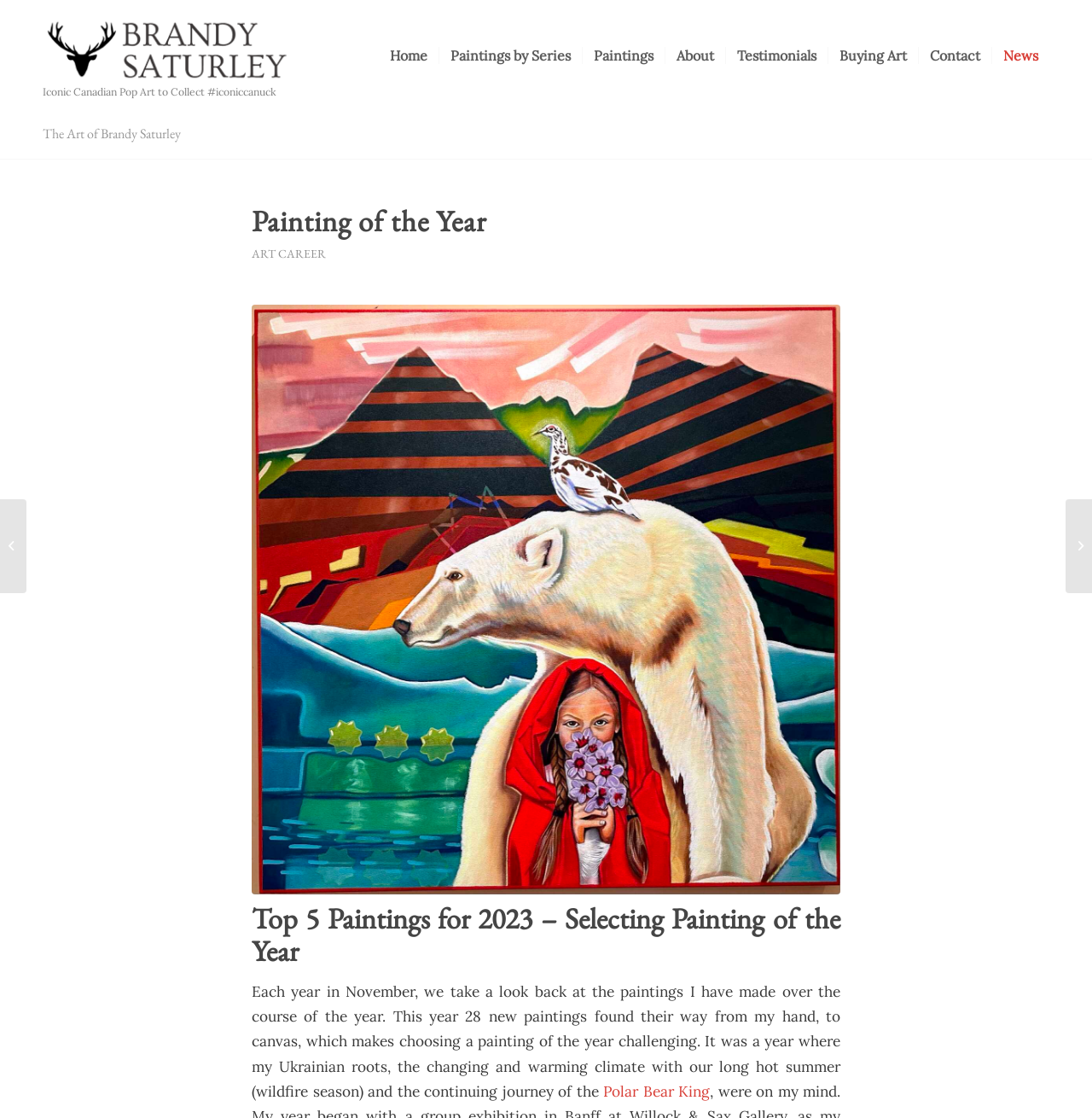Given the element description Food & Drink, predict the bounding box coordinates for the UI element in the webpage screenshot. The format should be (top-left x, top-left y, bottom-right x, bottom-right y), and the values should be between 0 and 1.

None